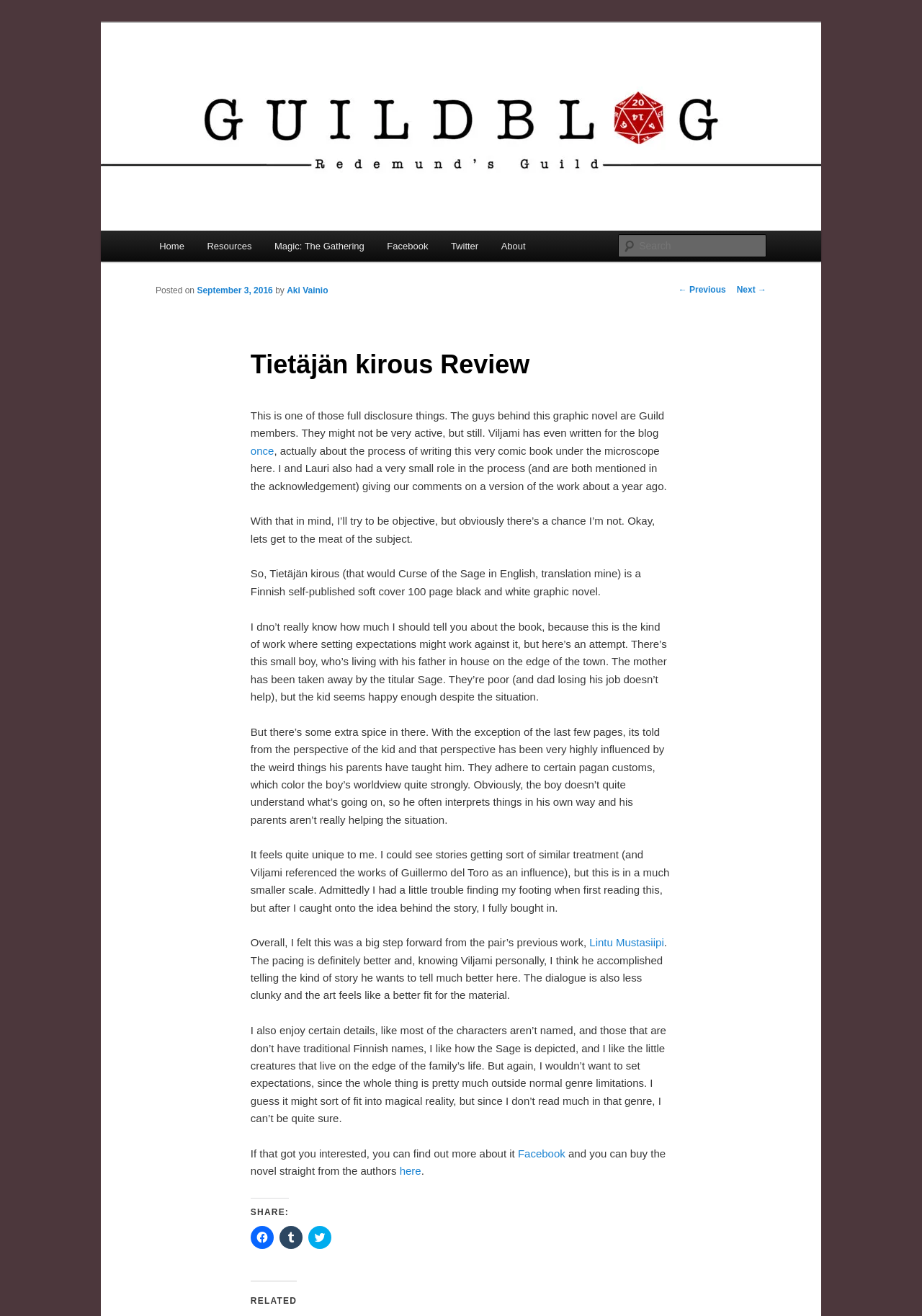Please determine the bounding box coordinates of the element's region to click in order to carry out the following instruction: "Buy the novel from the authors". The coordinates should be four float numbers between 0 and 1, i.e., [left, top, right, bottom].

[0.433, 0.885, 0.457, 0.894]